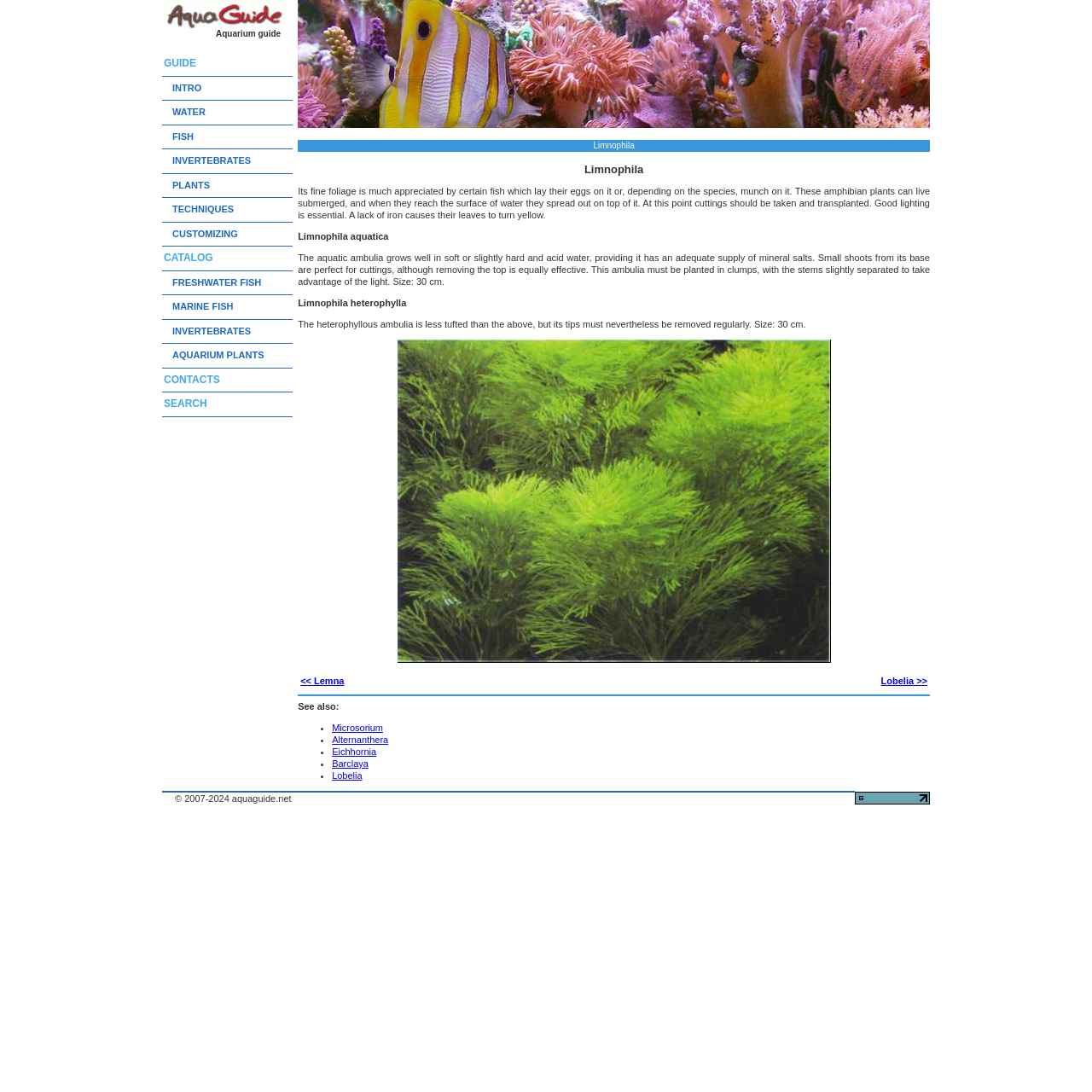Illustrate the webpage with a detailed description.

The webpage is about Limnophila, a type of aquatic plant. At the top, there is a header with the title "AquaGuide.net - Limnophila" and a small image. Below the header, there is a table with a list of links to different sections of the website, including "GUIDE", "INTRO", "WATER", "FISH", "INVERTEBRATES", "PLANTS", "TECHNIQUES", "CUSTOMIZING", "CATALOG", "FRESHWATER FISH", "MARINE FISH", "INVERTEBRATES", "AQUARIUM PLANTS", "CONTACTS", and "SEARCH".

To the right of the links table, there is a large block of text that provides information about Limnophila, including its characteristics, care requirements, and types. The text is divided into sections with headings, and there are also links to related topics, such as "Microsorium", "Alternanthera", "Eichhornia", "Barclaya", and "Lobelia". There is also an image of Limnophila heterophylla.

At the bottom of the page, there is a footer with a link to "Lemna" and "Lobelia". Overall, the webpage is a comprehensive guide to Limnophila, providing detailed information about the plant and its care.